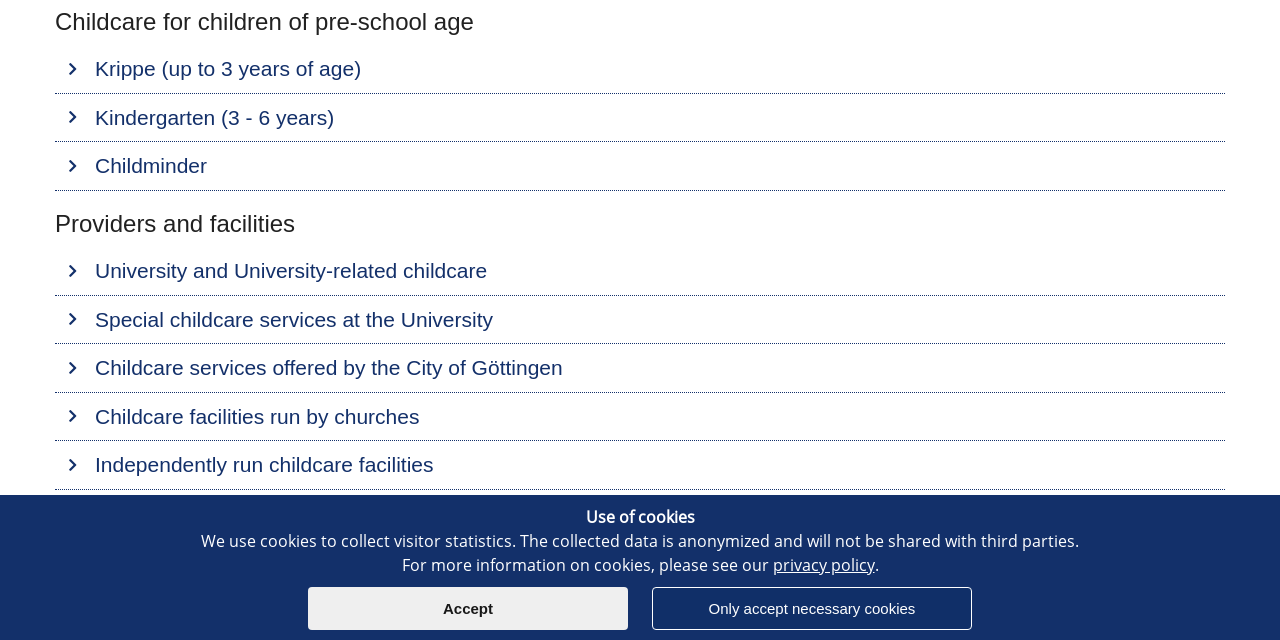Using the element description Map, predict the bounding box coordinates for the UI element. Provide the coordinates in (top-left x, top-left y, bottom-right x, bottom-right y) format with values ranging from 0 to 1.

[0.66, 0.955, 0.688, 0.988]